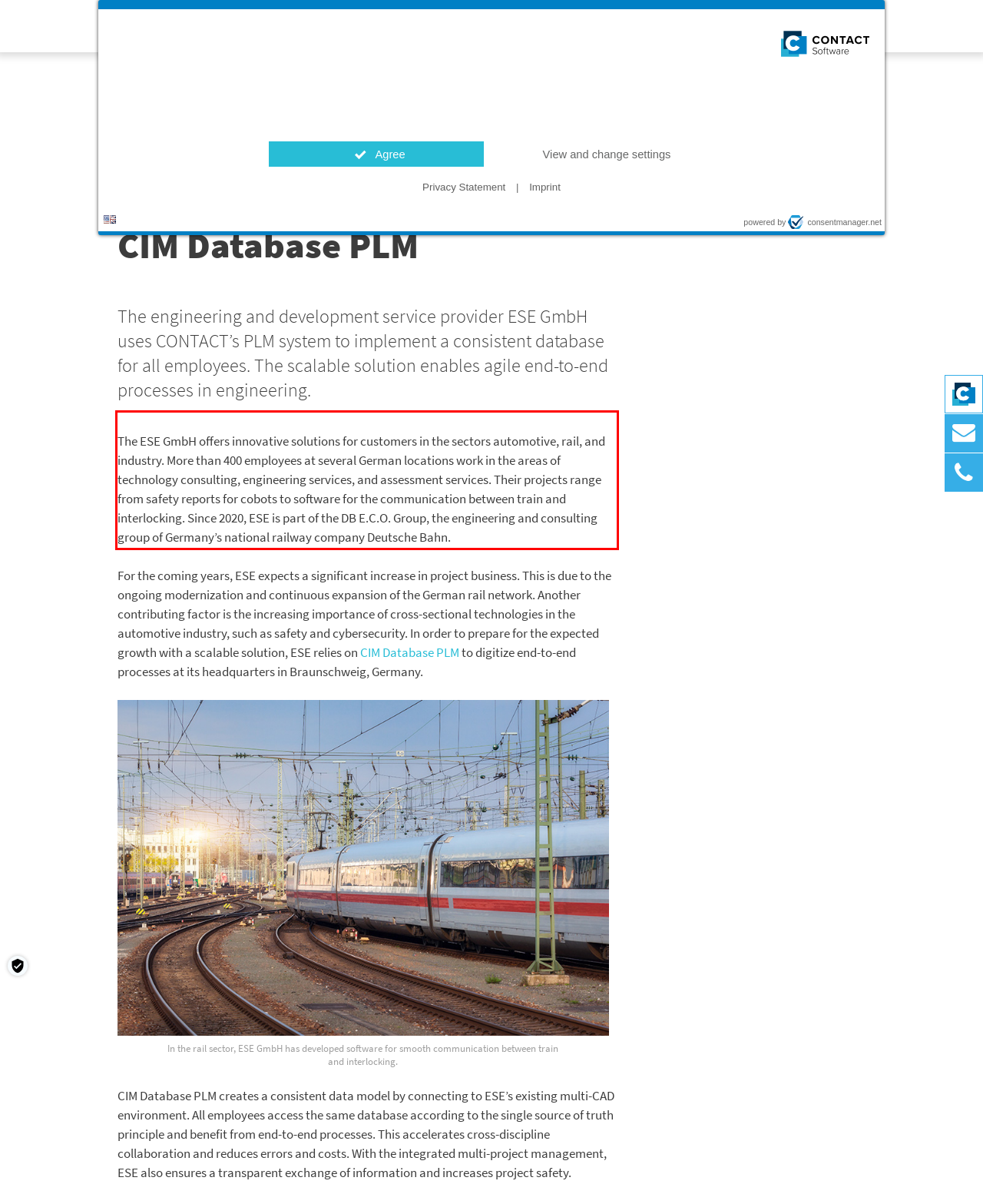With the provided screenshot of a webpage, locate the red bounding box and perform OCR to extract the text content inside it.

The ESE GmbH offers innovative solutions for customers in the sectors automotive, rail, and industry. More than 400 employees at several German locations work in the areas of technology consulting, engineering services, and assessment services. Their projects range from safety reports for cobots to software for the communication between train and interlocking. Since 2020, ESE is part of the DB E.C.O. Group, the engineering and consulting group of Germany’s national railway company Deutsche Bahn.